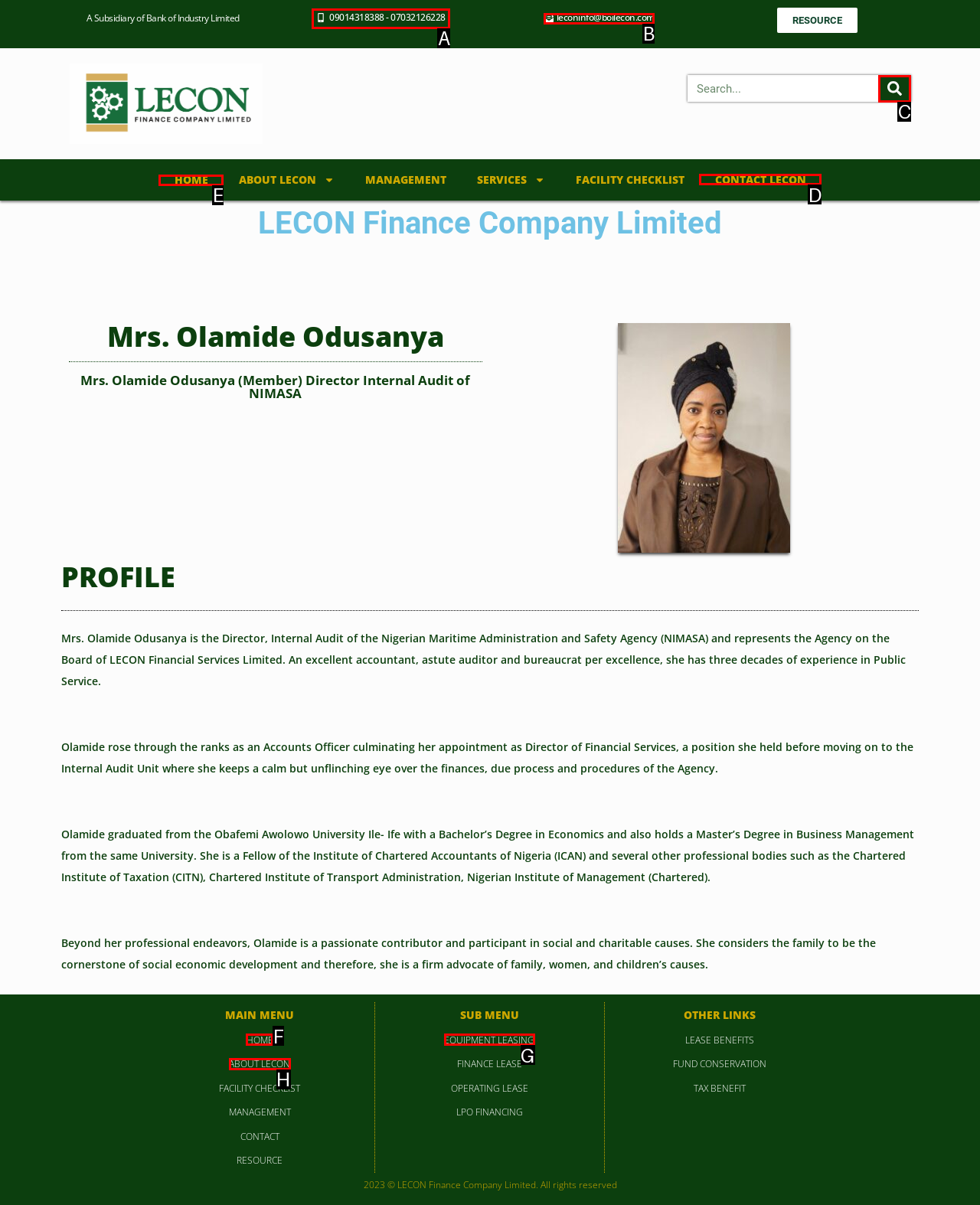Choose the letter of the option you need to click to Go to HOME page. Answer with the letter only.

E